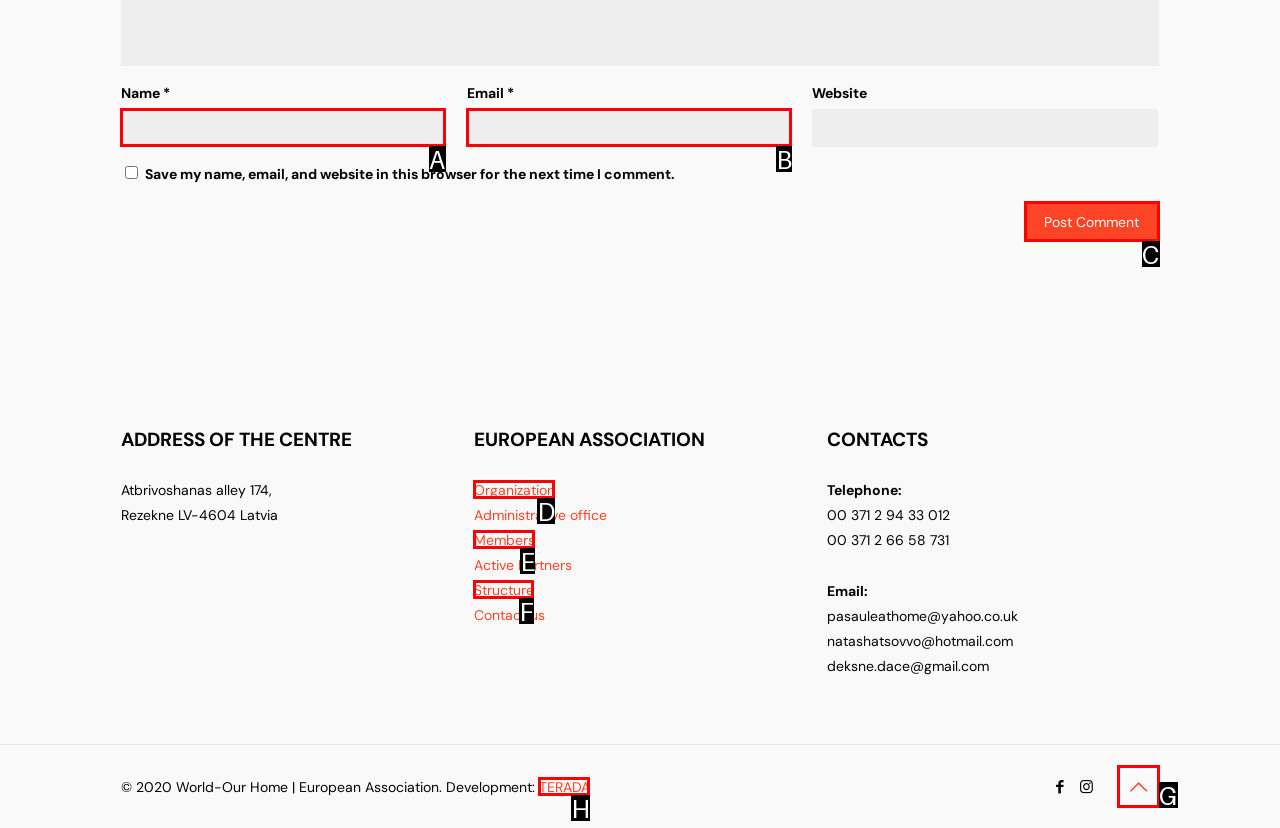Provide the letter of the HTML element that you need to click on to perform the task: Enter your name.
Answer with the letter corresponding to the correct option.

A